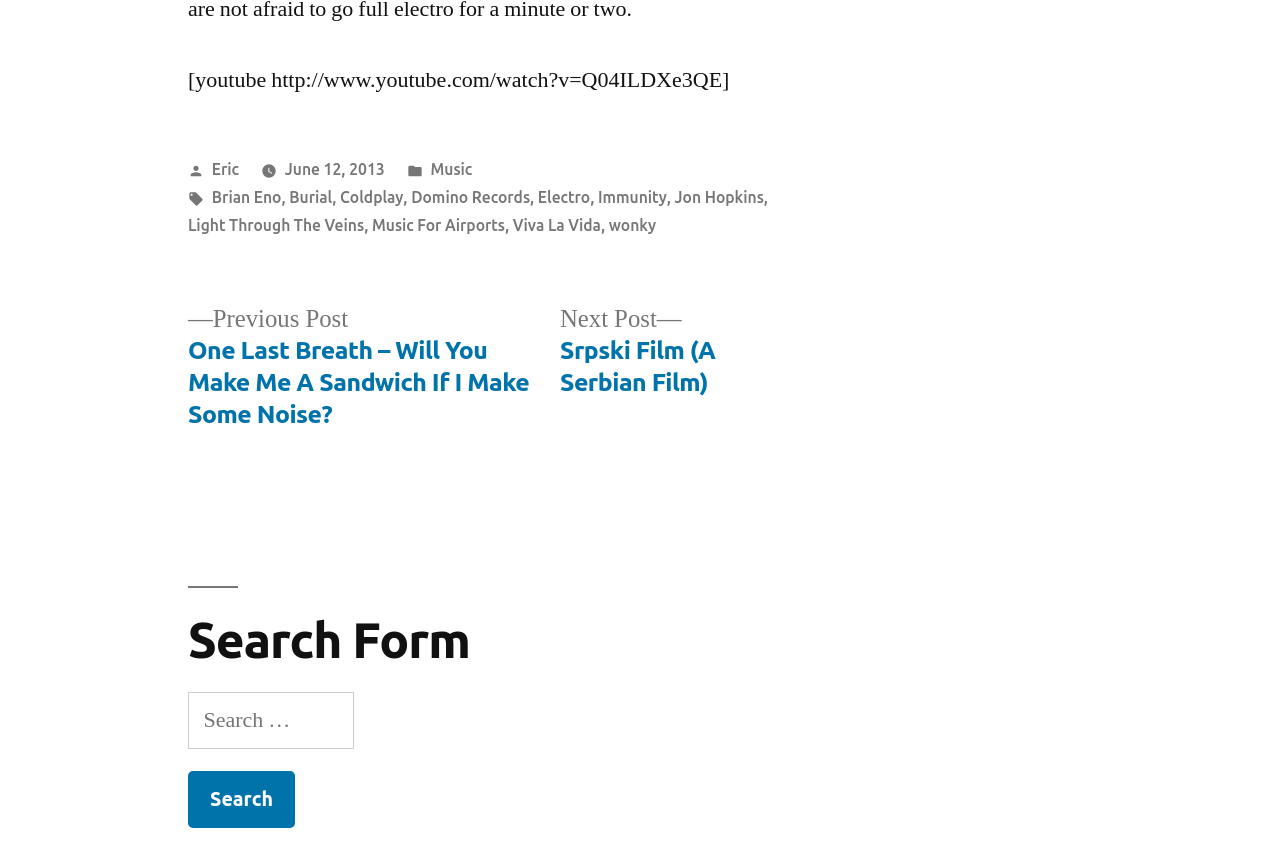Find the bounding box coordinates of the element you need to click on to perform this action: 'Go to next post'. The coordinates should be represented by four float values between 0 and 1, in the format [left, top, right, bottom].

[0.438, 0.36, 0.559, 0.473]